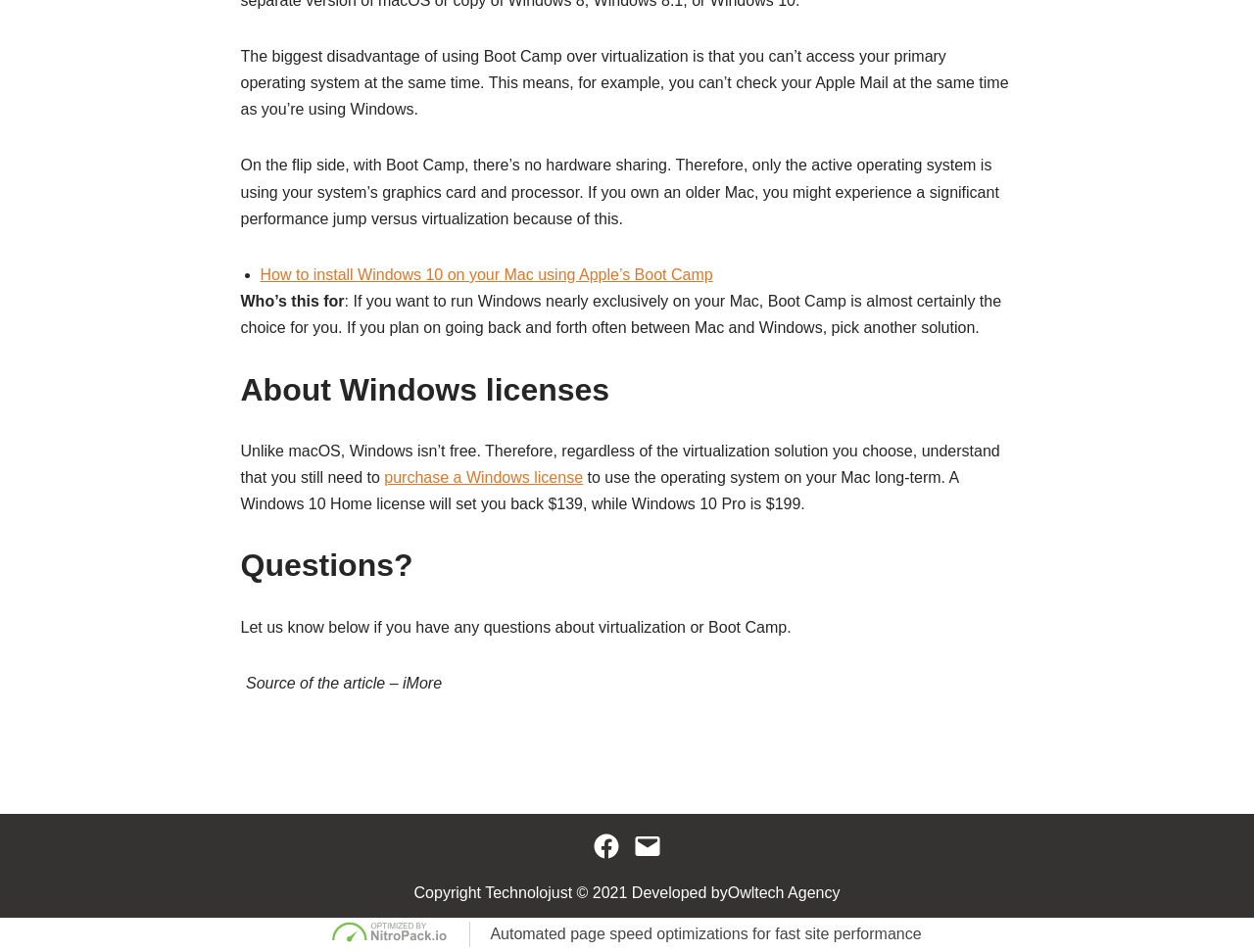Who developed the website?
By examining the image, provide a one-word or phrase answer.

Owltech Agency